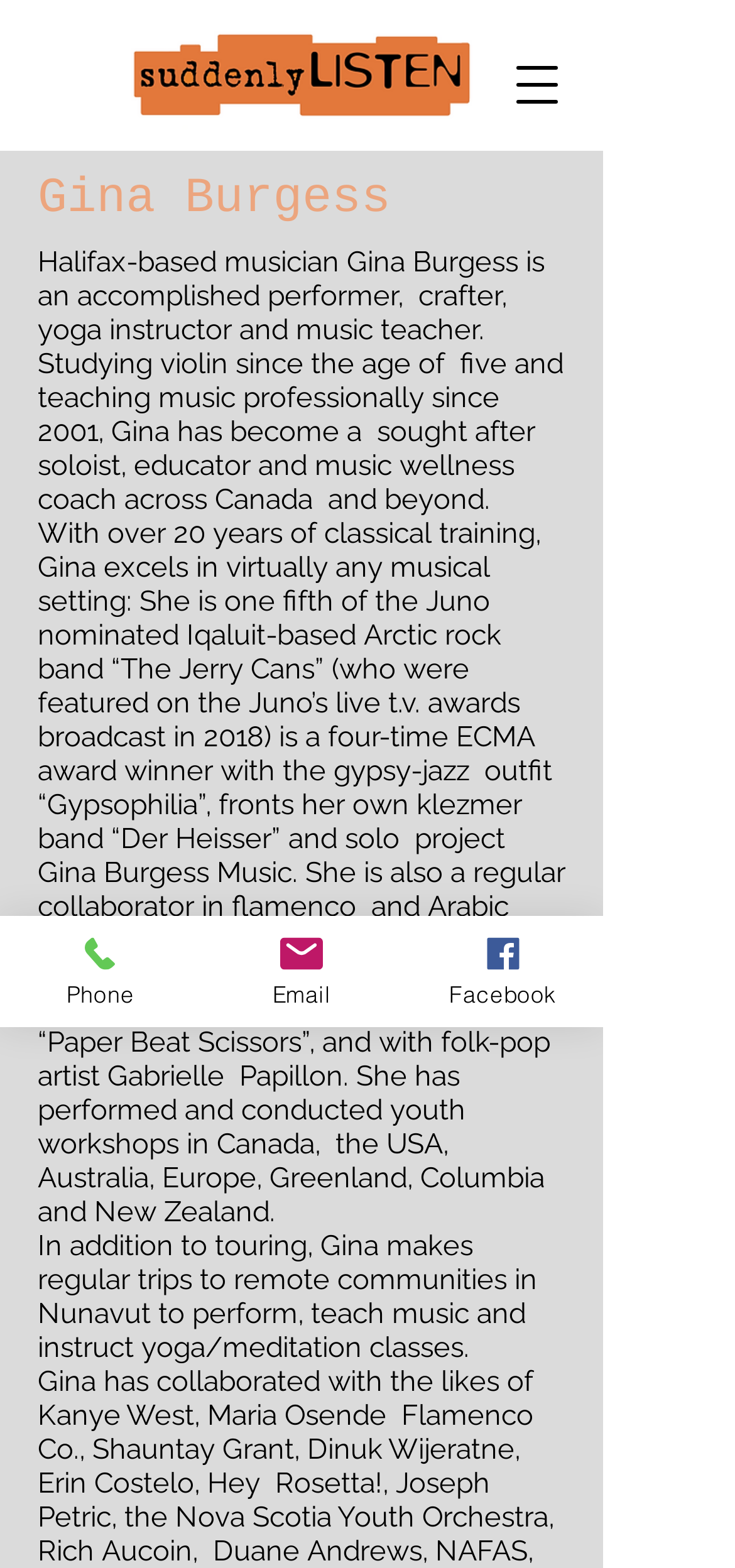Where does Gina make regular trips to? Based on the screenshot, please respond with a single word or phrase.

Remote communities in Nunavut